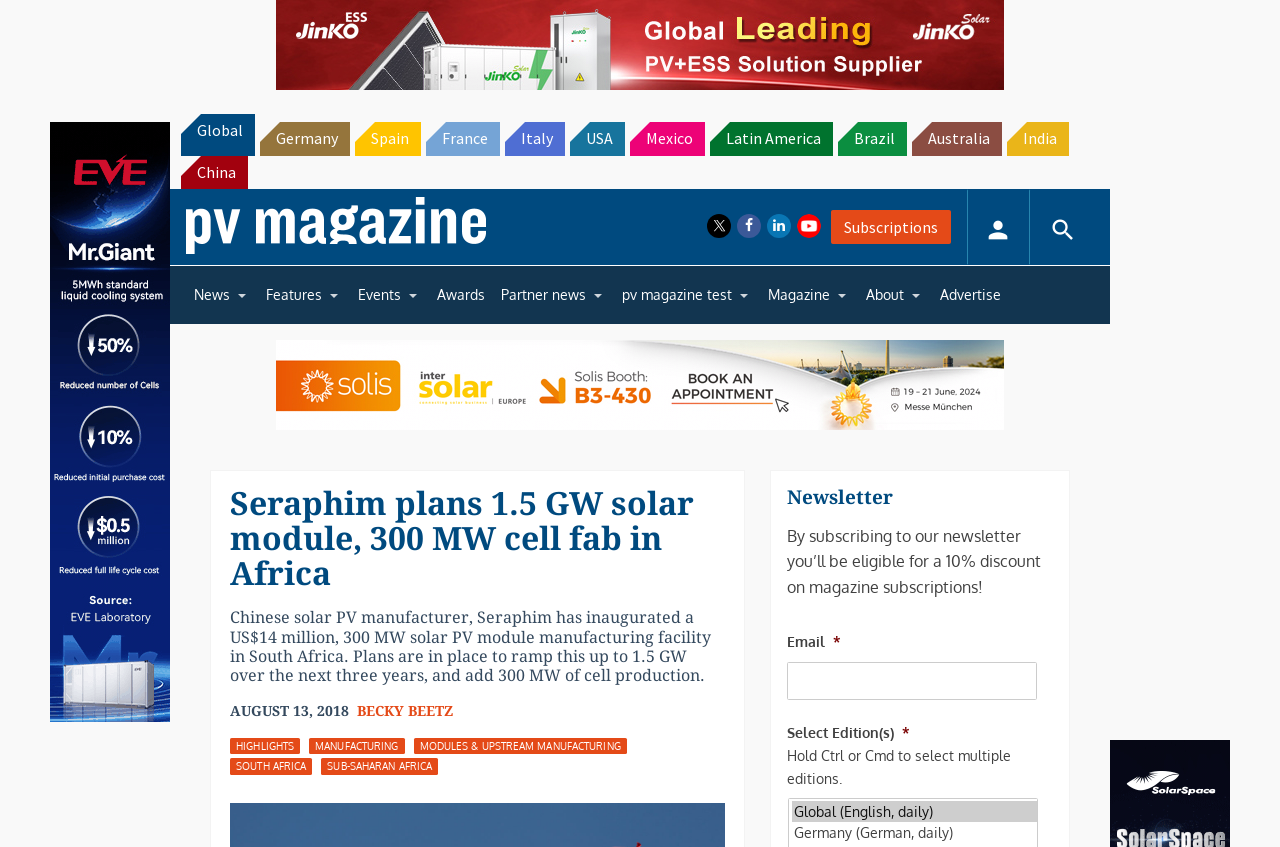Identify the bounding box coordinates of the specific part of the webpage to click to complete this instruction: "Subscribe to the newsletter".

[0.615, 0.621, 0.813, 0.705]